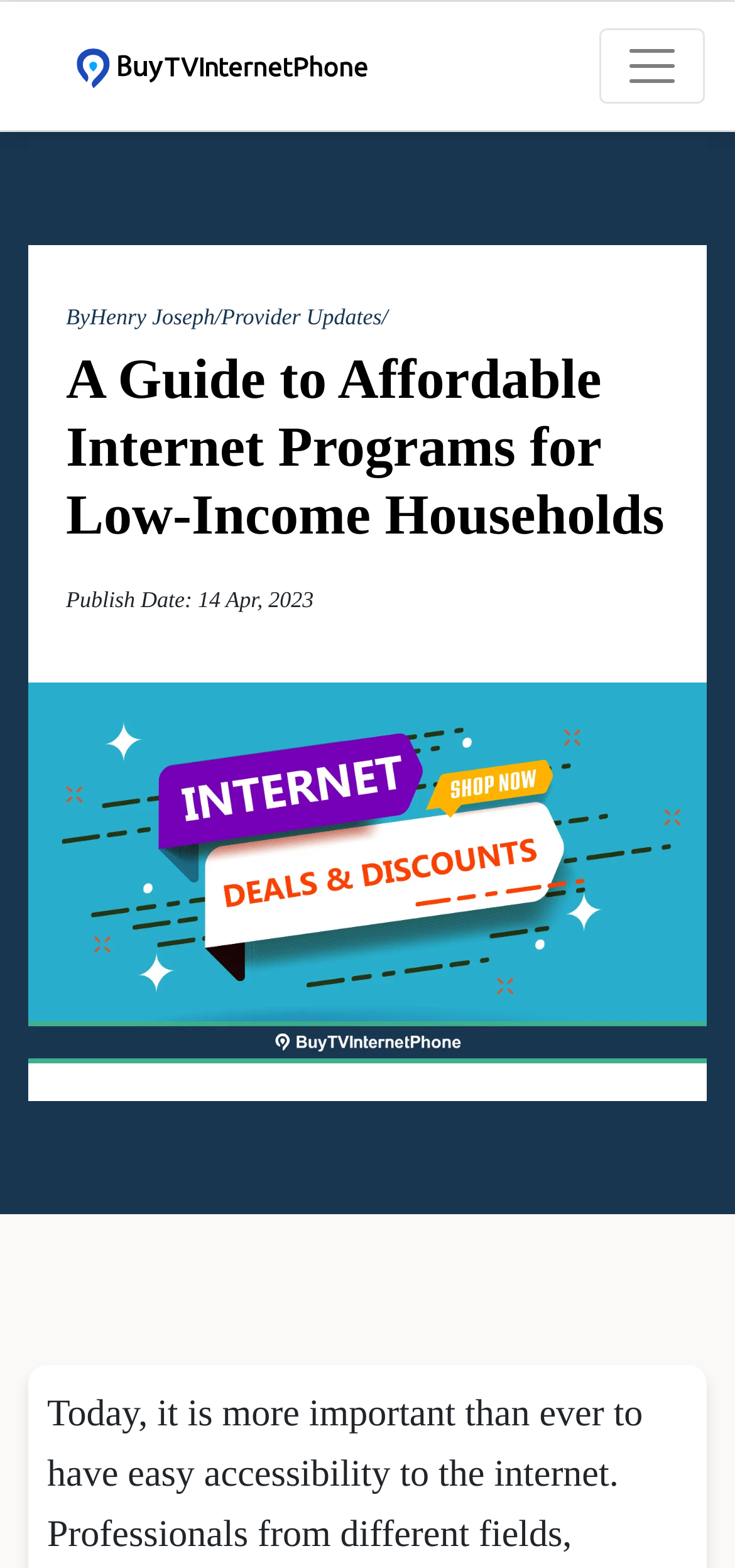Offer an in-depth caption of the entire webpage.

The webpage is about affordable internet programs for low-income families. At the top left, there is a logo of "BuyTVInternetPhone" with a link to the homepage. Next to the logo, there is a toggle navigation button that controls the navigation bar. 

Below the logo, there are two links: one is an author link "ByHenry Joseph/" and the other is a link to "Provider Updates/". 

The main content of the webpage starts with a heading "A Guide to Affordable Internet Programs for Low-Income Households" which is centered at the top of the page. Below the heading, there is a publish date "14 Apr, 2023" on the left side. 

The main image of the webpage, "Affordable Internet Programs For Low And Fixed Income Households", takes up most of the page, spanning from the top to the bottom, and from the left to the right side of the page.